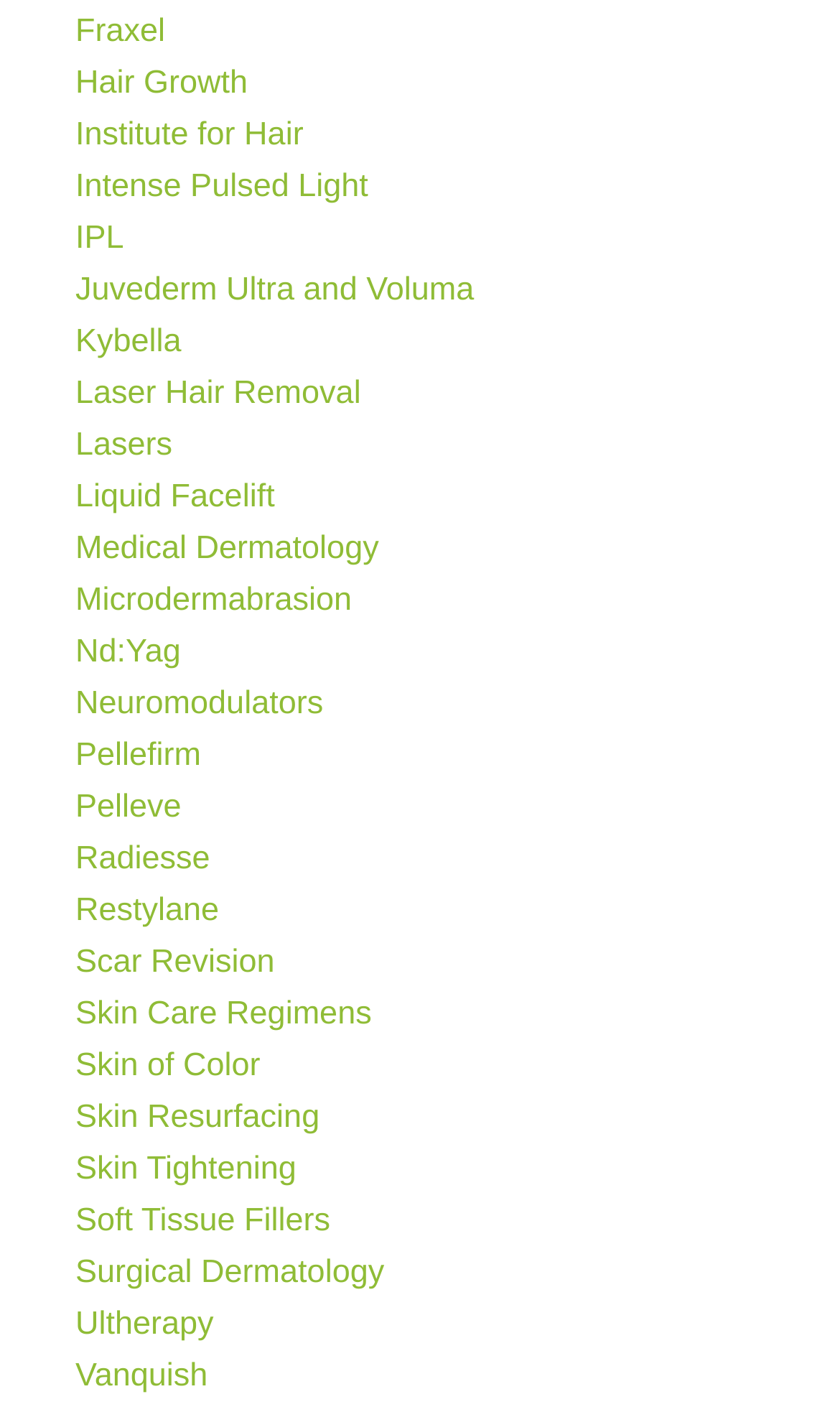Can you provide the bounding box coordinates for the element that should be clicked to implement the instruction: "Click on Fraxel link"?

[0.09, 0.006, 0.197, 0.04]